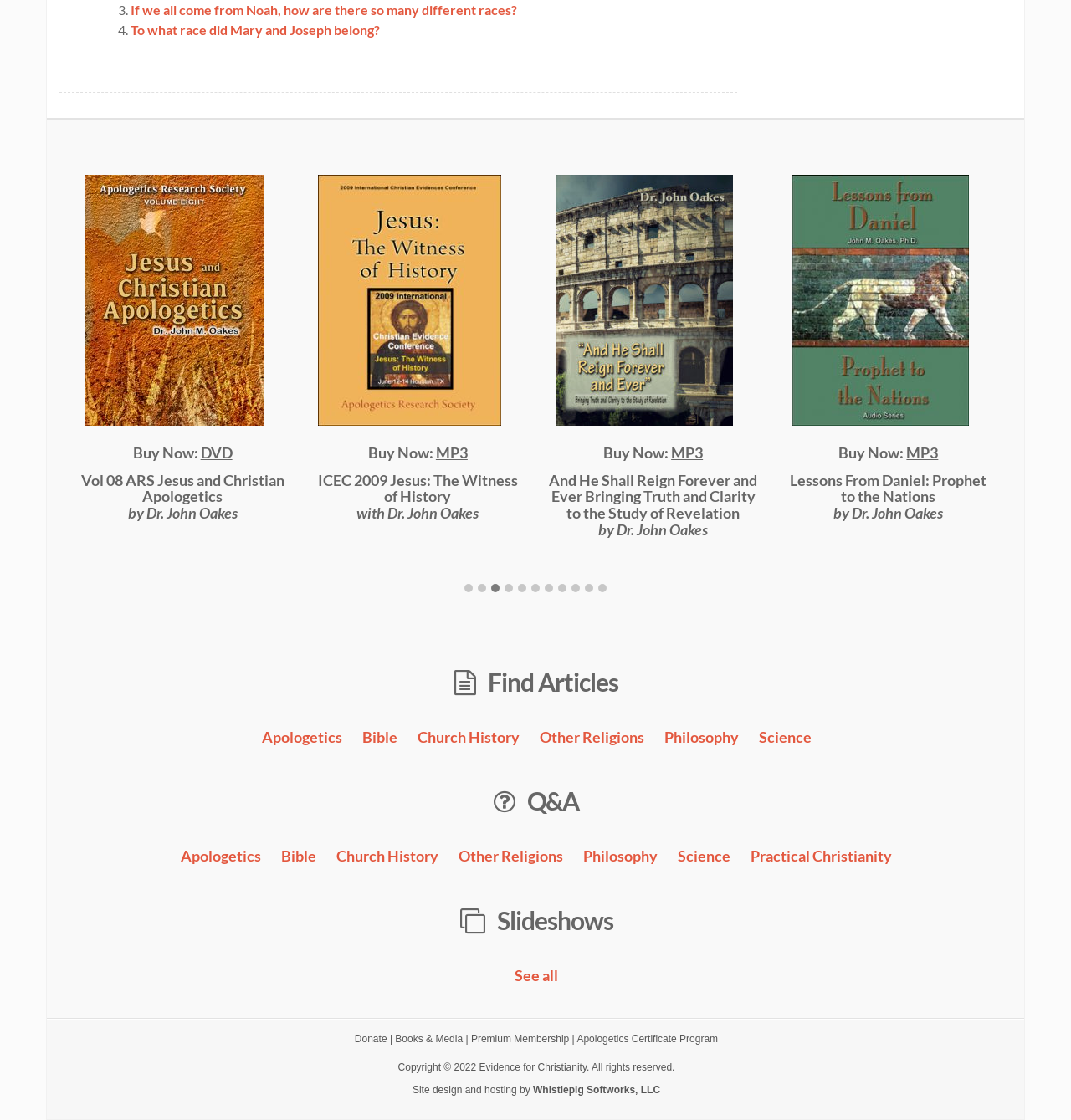Using the information in the image, give a comprehensive answer to the question: 
What is the title of the first book?

The title of the first book can be found in the heading element with the text 'Daniel: Prophet to the Nations by Dr. John Oakes'. This element is located at the top of the webpage, indicating that it is a prominent feature of the page.